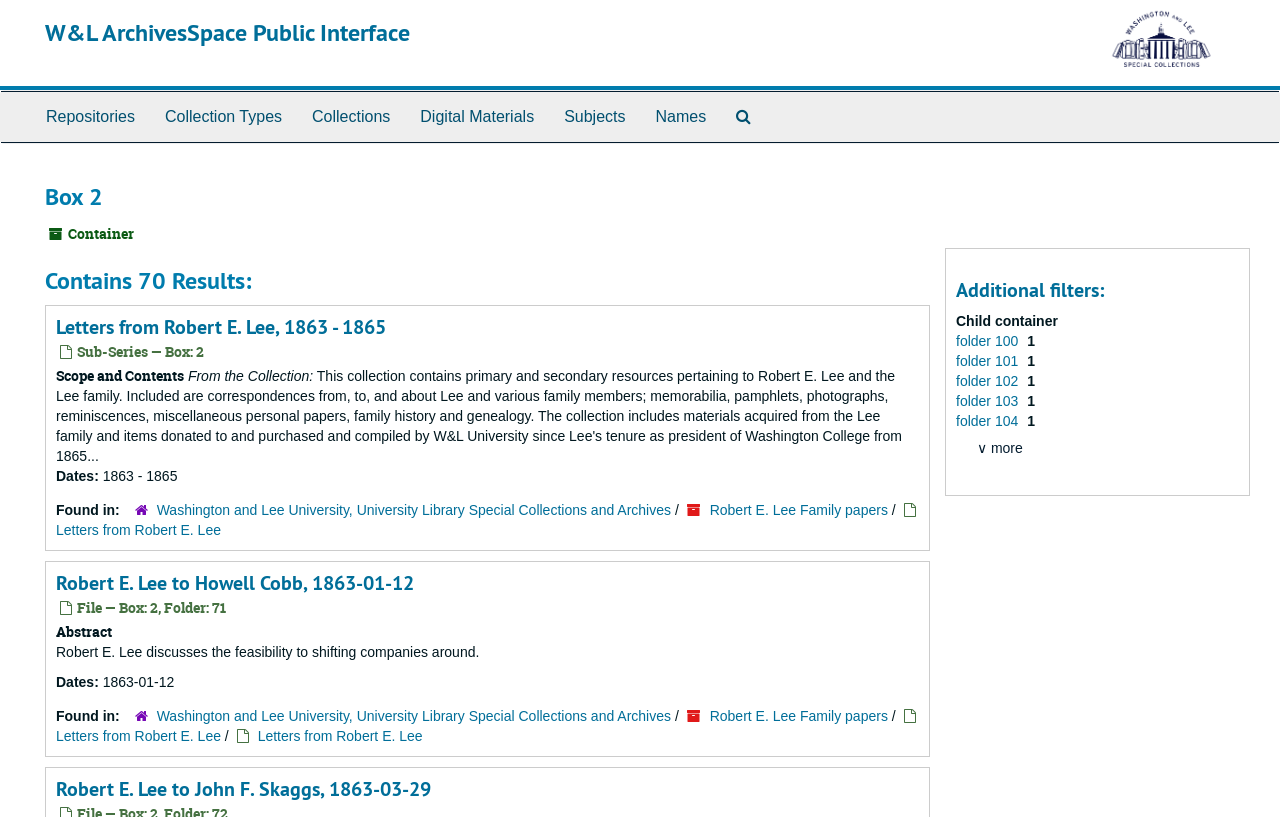Respond to the question with just a single word or phrase: 
What is the name of the repository?

W&L ArchivesSpace